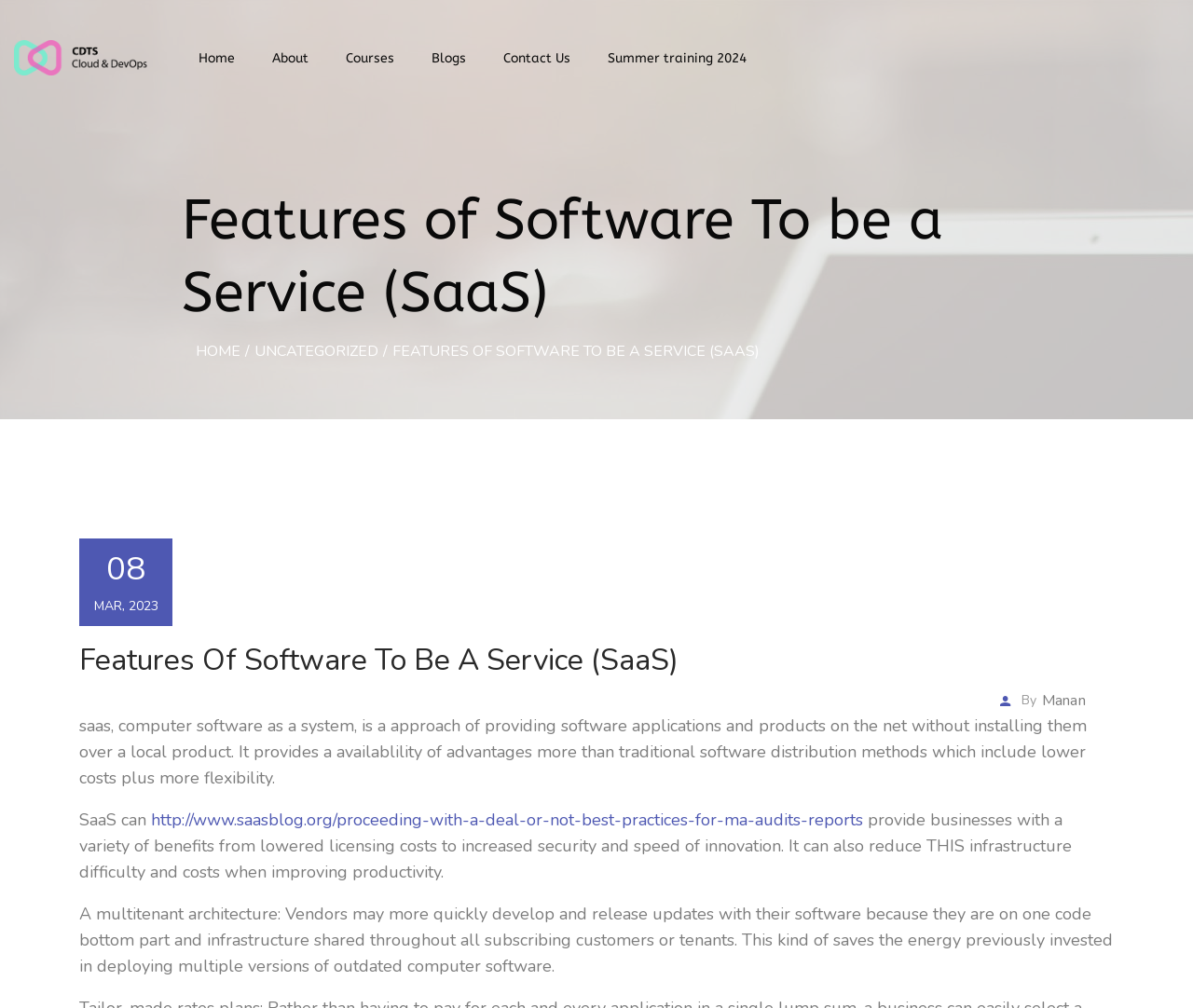Extract the bounding box coordinates for the UI element described by the text: "Summer training 2024". The coordinates should be in the form of [left, top, right, bottom] with values between 0 and 1.

[0.502, 0.041, 0.634, 0.075]